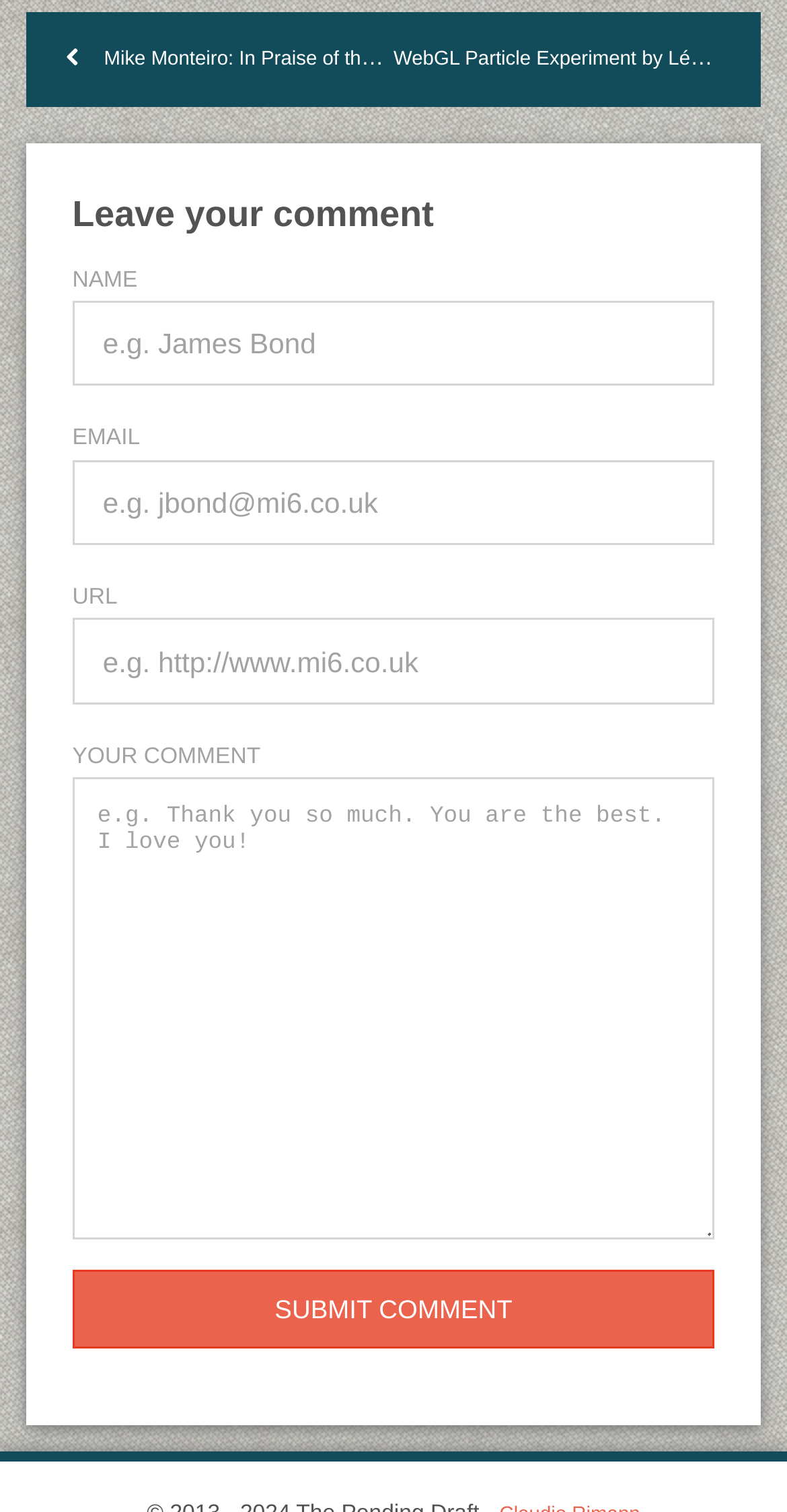Can you look at the image and give a comprehensive answer to the question:
What is the function of the button?

The button with the text 'SUBMIT COMMENT' is located below the textboxes. Its purpose is to submit the comment information entered in the textboxes.